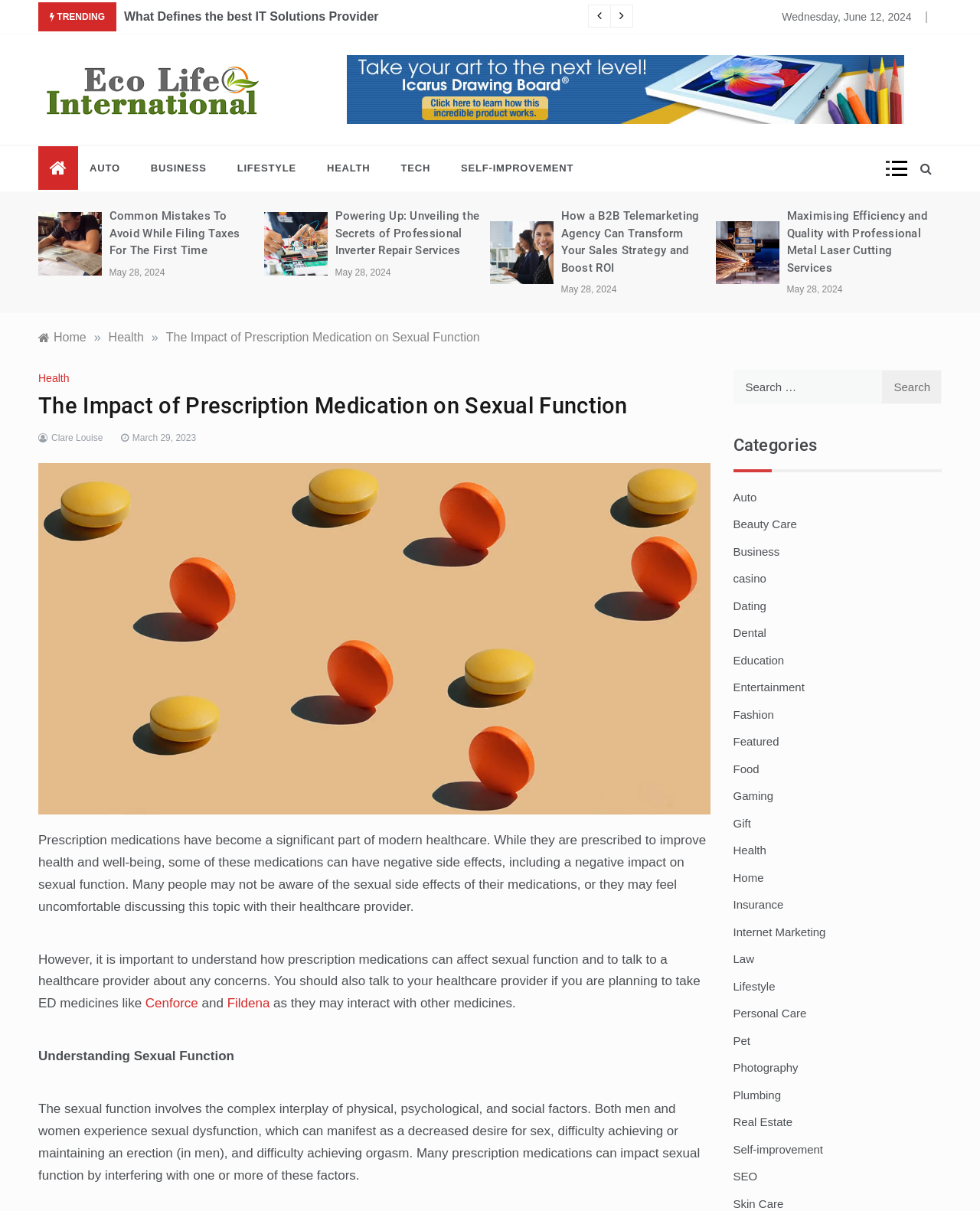Can you extract the headline from the webpage for me?

Eco Life International